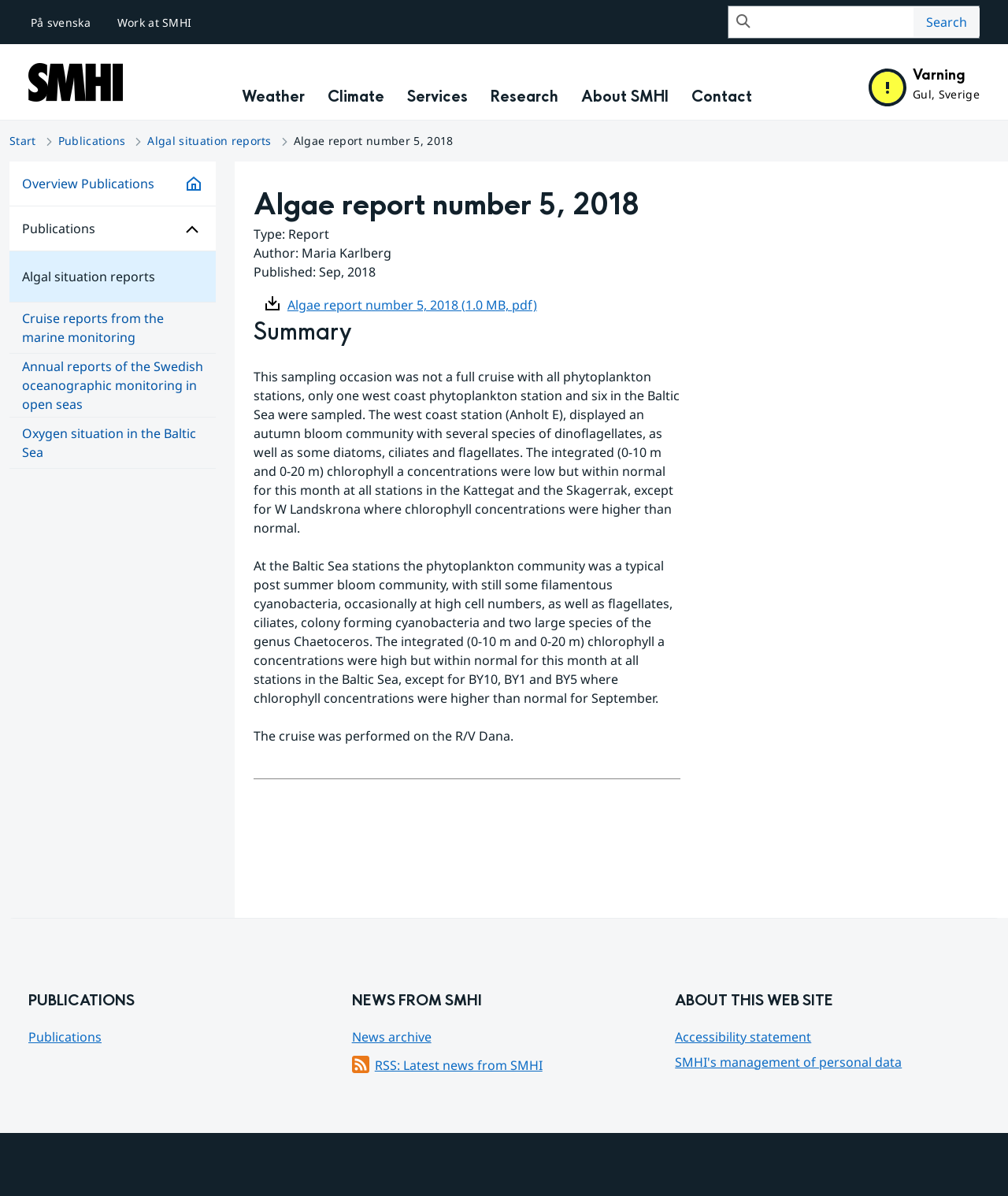Show the bounding box coordinates of the region that should be clicked to follow the instruction: "Go to the Swedish version of the website."

[0.028, 0.01, 0.092, 0.027]